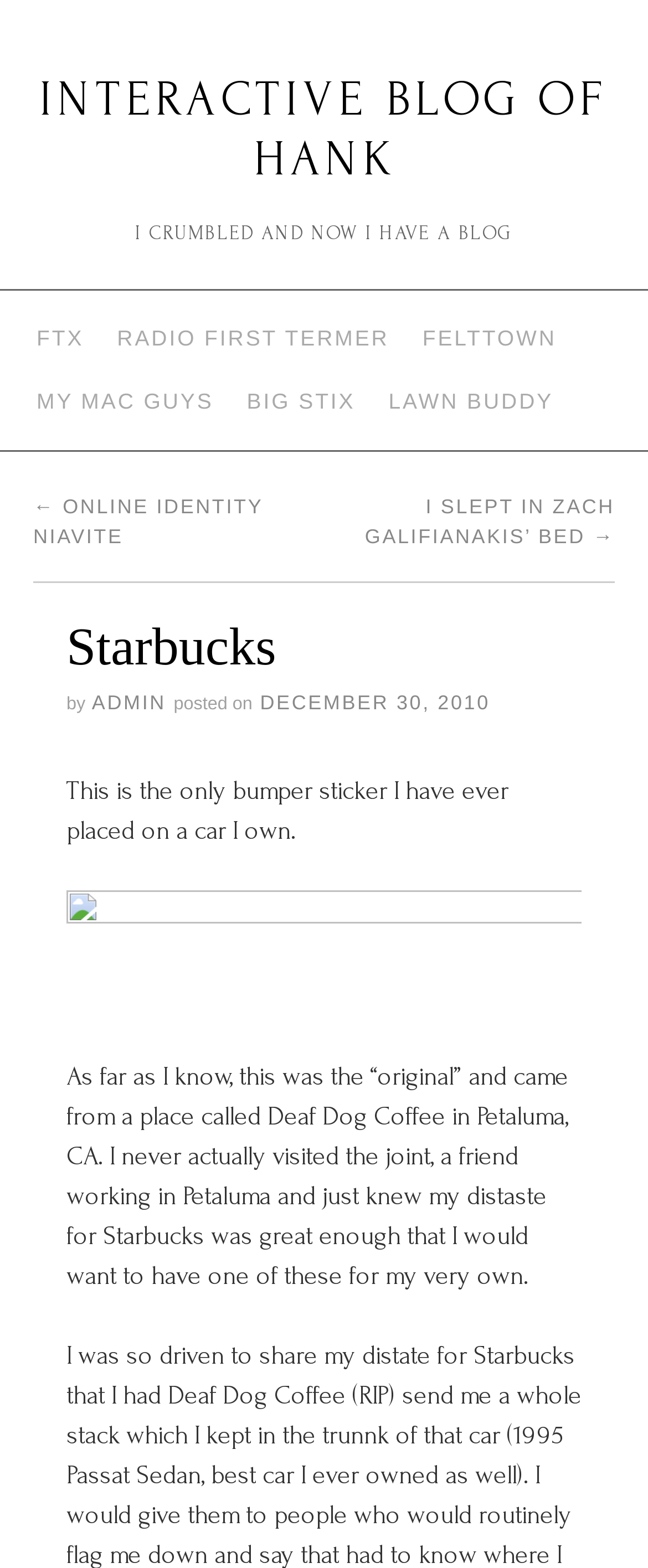Please find the bounding box coordinates (top-left x, top-left y, bottom-right x, bottom-right y) in the screenshot for the UI element described as follows: Big Stix

[0.355, 0.236, 0.574, 0.276]